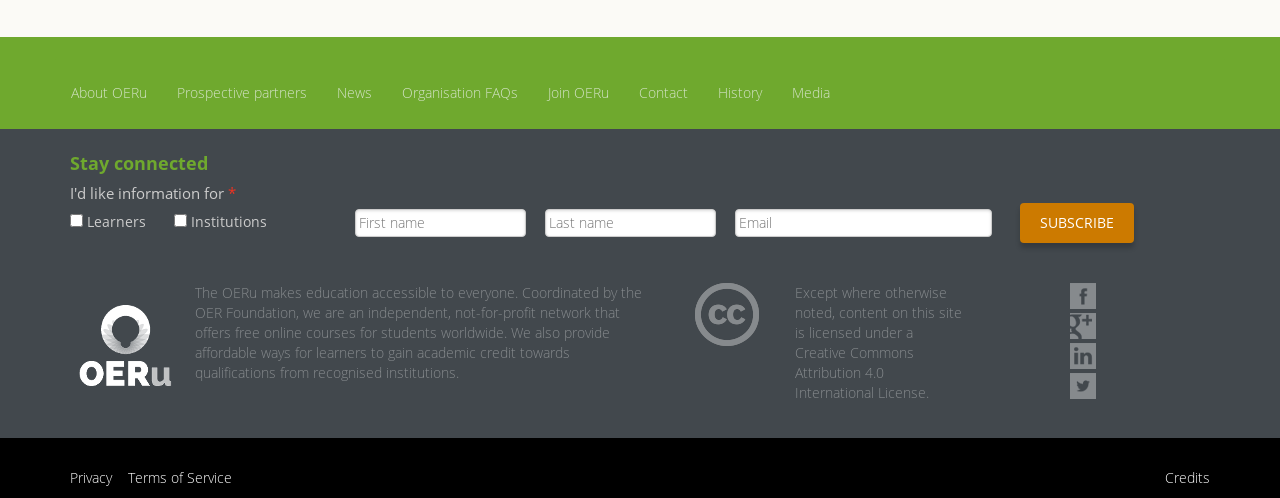Identify the bounding box of the HTML element described as: "Our Services".

None